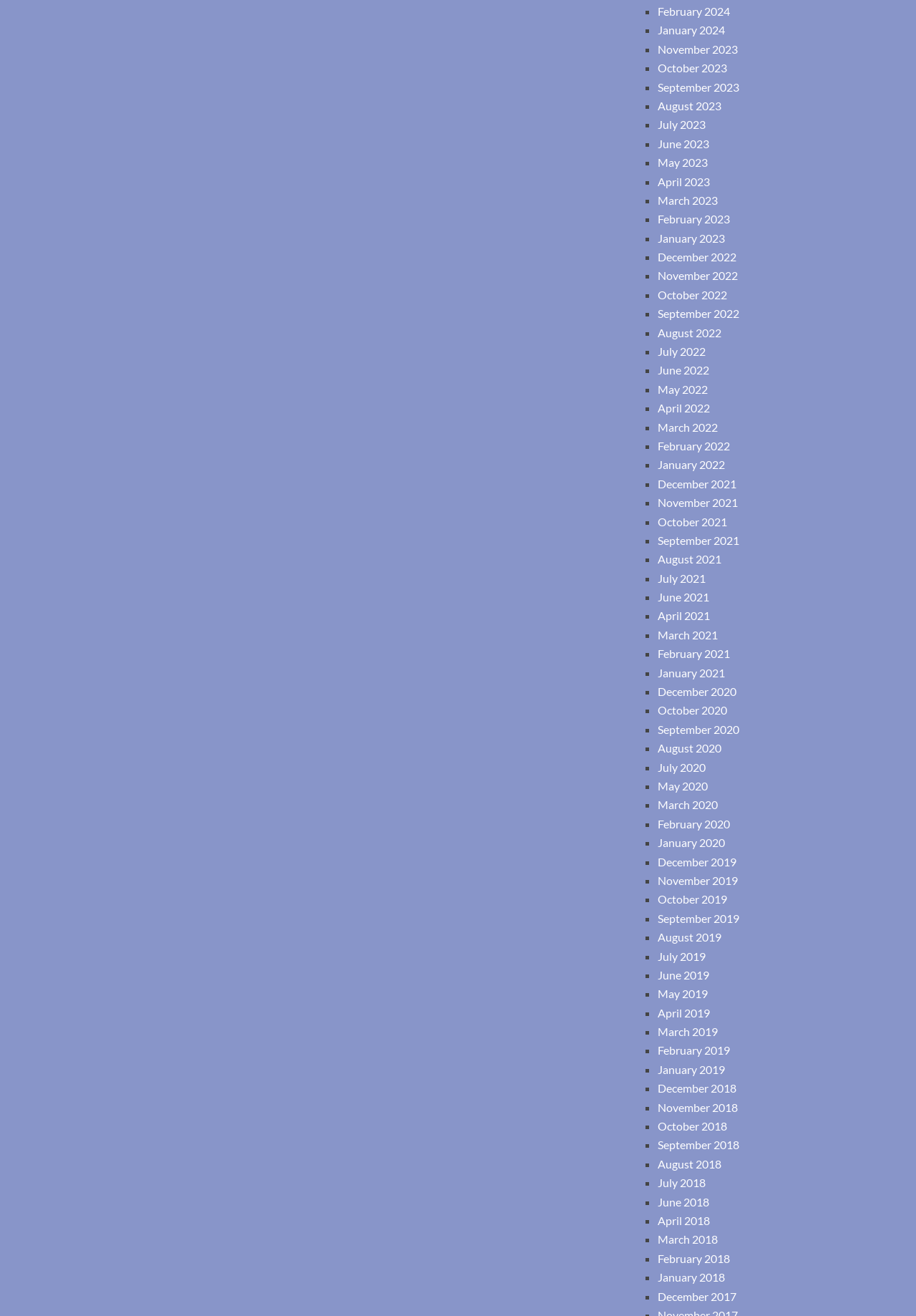Based on the element description, predict the bounding box coordinates (top-left x, top-left y, bottom-right x, bottom-right y) for the UI element in the screenshot: December 2018

[0.718, 0.822, 0.804, 0.832]